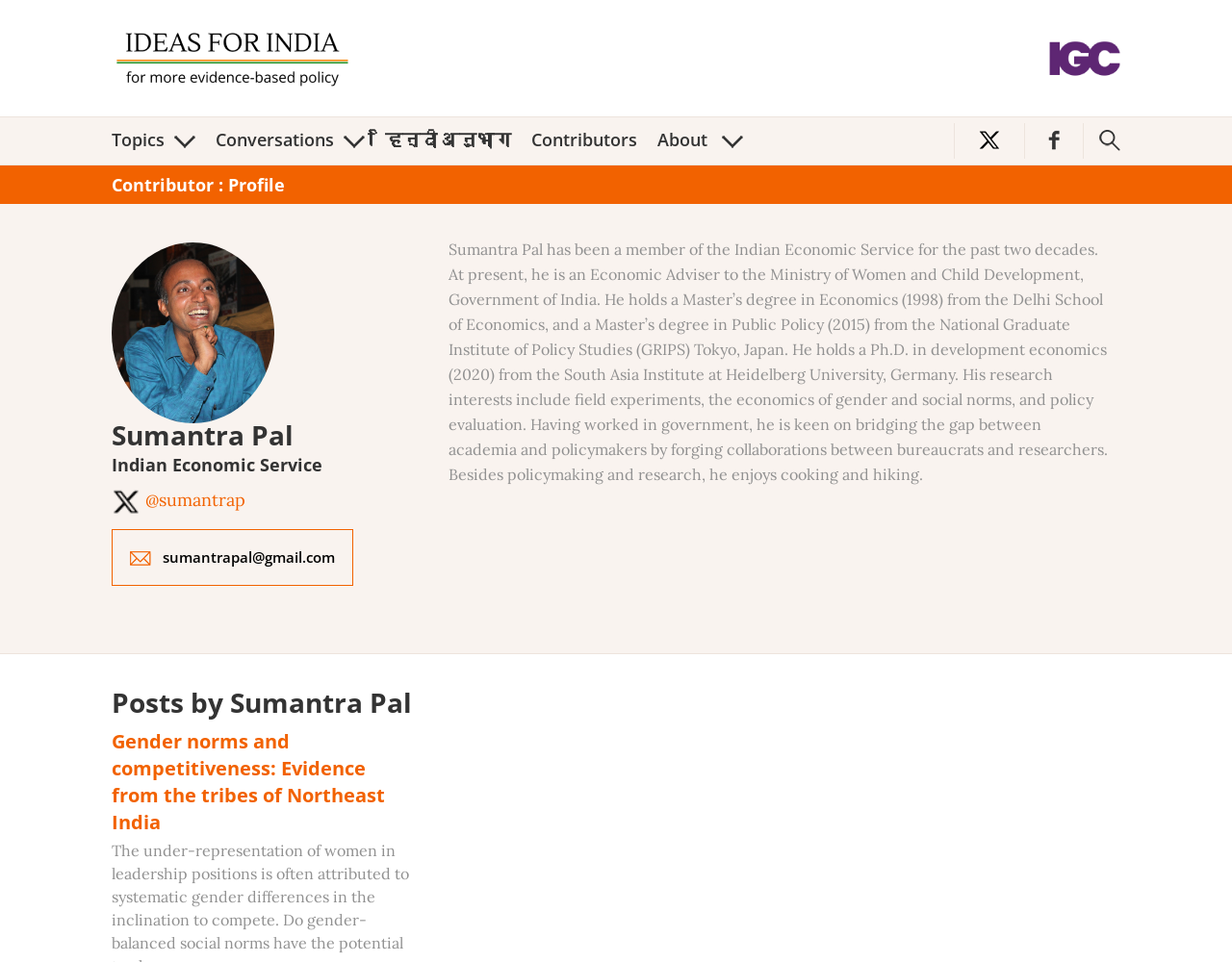Specify the bounding box coordinates of the element's region that should be clicked to achieve the following instruction: "Read the post 'Gender norms and competitiveness: Evidence from the tribes of Northeast India'". The bounding box coordinates consist of four float numbers between 0 and 1, in the format [left, top, right, bottom].

[0.091, 0.757, 0.312, 0.868]